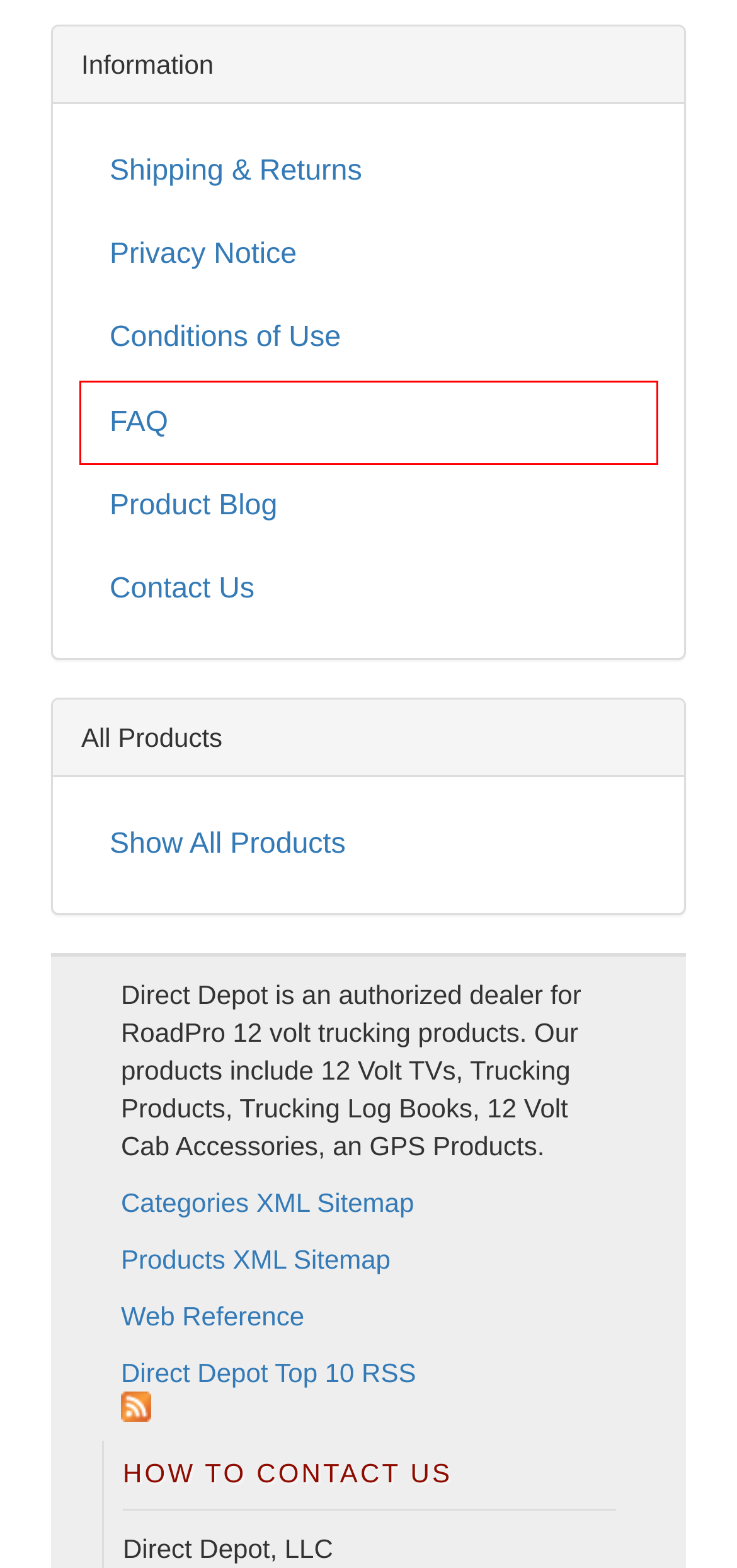You are presented with a screenshot of a webpage containing a red bounding box around an element. Determine which webpage description best describes the new webpage after clicking on the highlighted element. Here are the candidates:
A. Direct Depot Shipping Information
B. Direct Depot Conditions Of Use
C. All Products
D. Contact Form
E. Direct Depot Product Blog
F. Frequently Asked Questions
G. Direct Depot Popular Products Catalog Feed
H. Web References

F